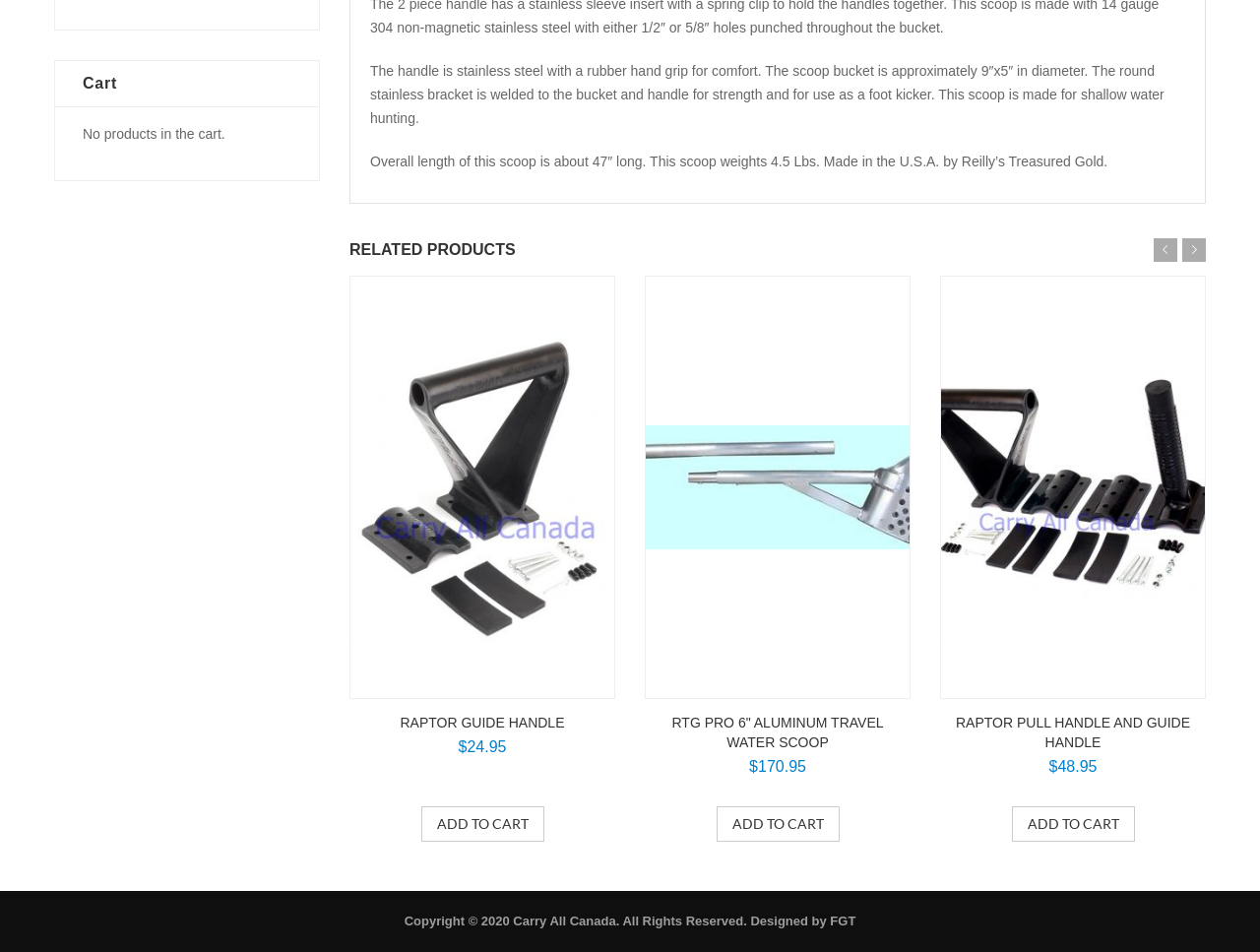Given the element description "alt="kuteshop"" in the screenshot, predict the bounding box coordinates of that UI element.

[0.747, 0.347, 0.956, 0.676]